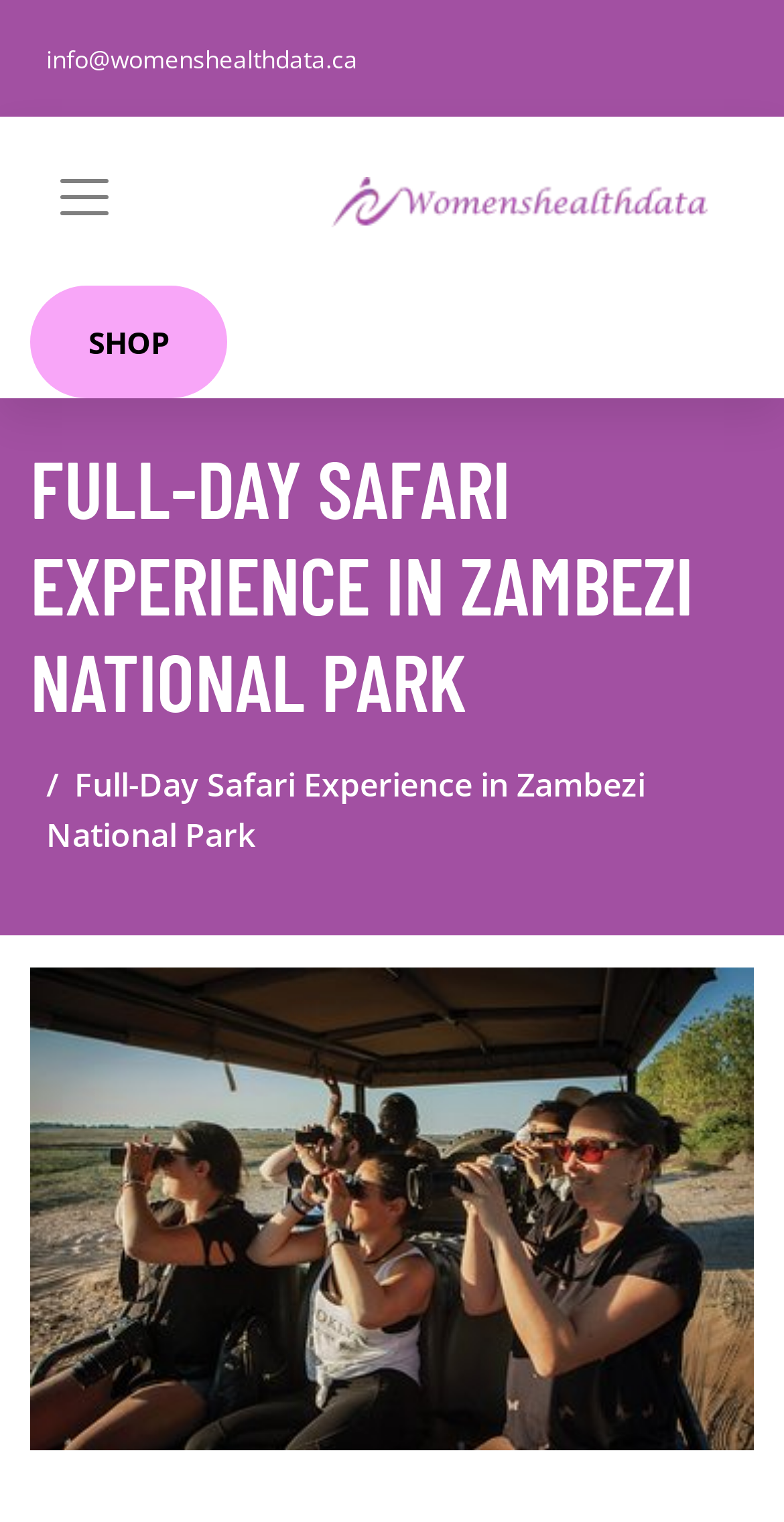Elaborate on the webpage's design and content in a detailed caption.

The webpage appears to be focused on a full-day safari experience in Zambezi National Park, with a subtle connection to women's health. At the top left corner, there is a link to an email address, "info@womenshealthdata.ca". 

Below the email link, there is a prominent link titled "The Importance of Women's Health & What to Look Out For", accompanied by an image with the same title. This link is positioned at the top center of the page.

To the right of the email link, there is a "SHOP" link, and next to it, a "Toggle navigation" button that controls the navigation menu. 

The main content of the page is dominated by a large heading that reads "FULL-DAY SAFARI EXPERIENCE IN ZAMBEZI NATIONAL PARK", which spans across the top half of the page. 

Below the heading, there is a breadcrumb navigation menu that displays the current page's location. The menu contains a static text "Full-Day Safari Experience in Zambezi National Park". 

At the bottom of the page, there is a large image that showcases the full-day safari experience in Zambezi National Park, taking up most of the bottom half of the page.